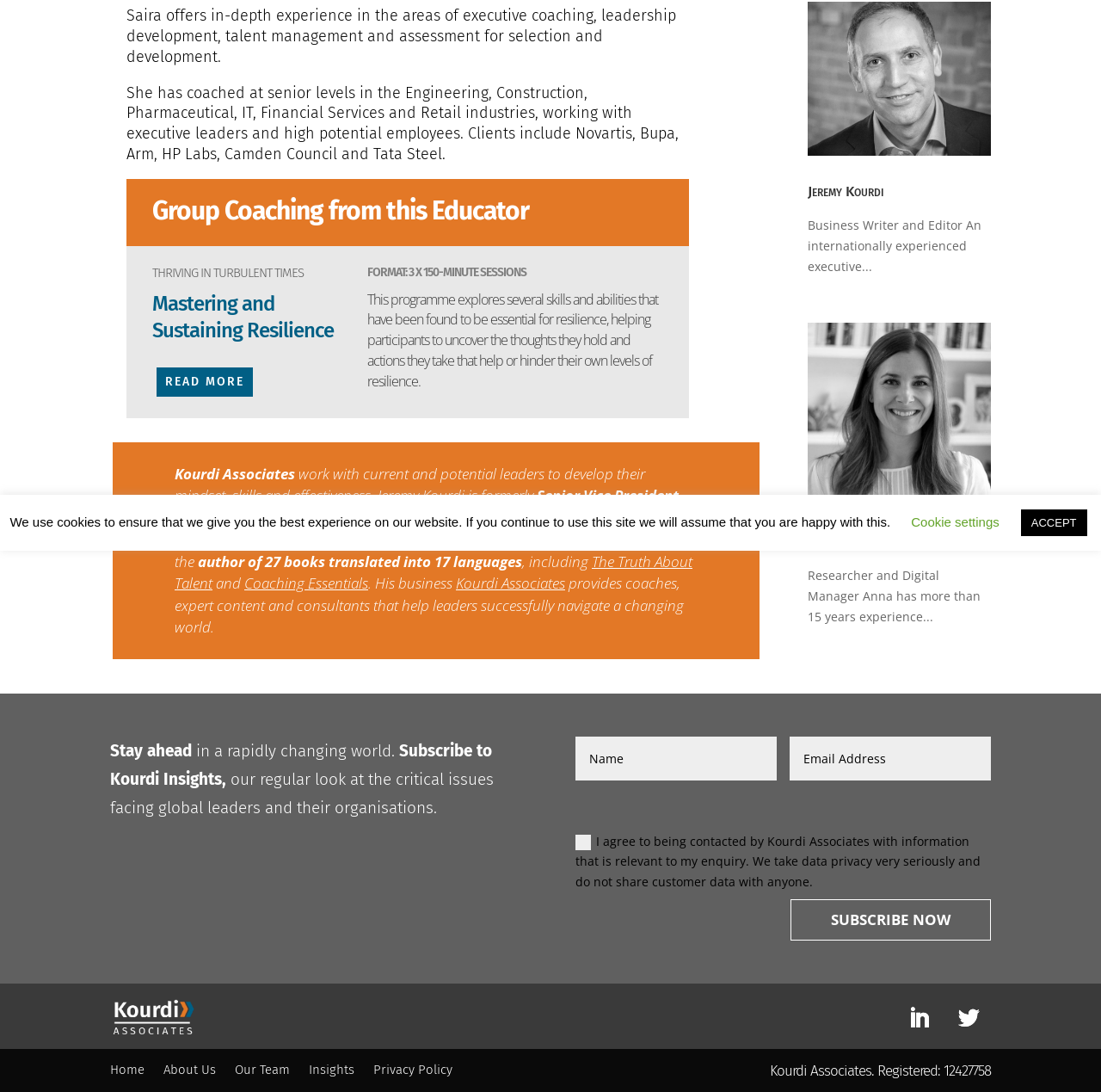Extract the bounding box coordinates for the described element: "aria-label="Advertisement" name="aswift_1" title="Advertisement"". The coordinates should be represented as four float numbers between 0 and 1: [left, top, right, bottom].

None